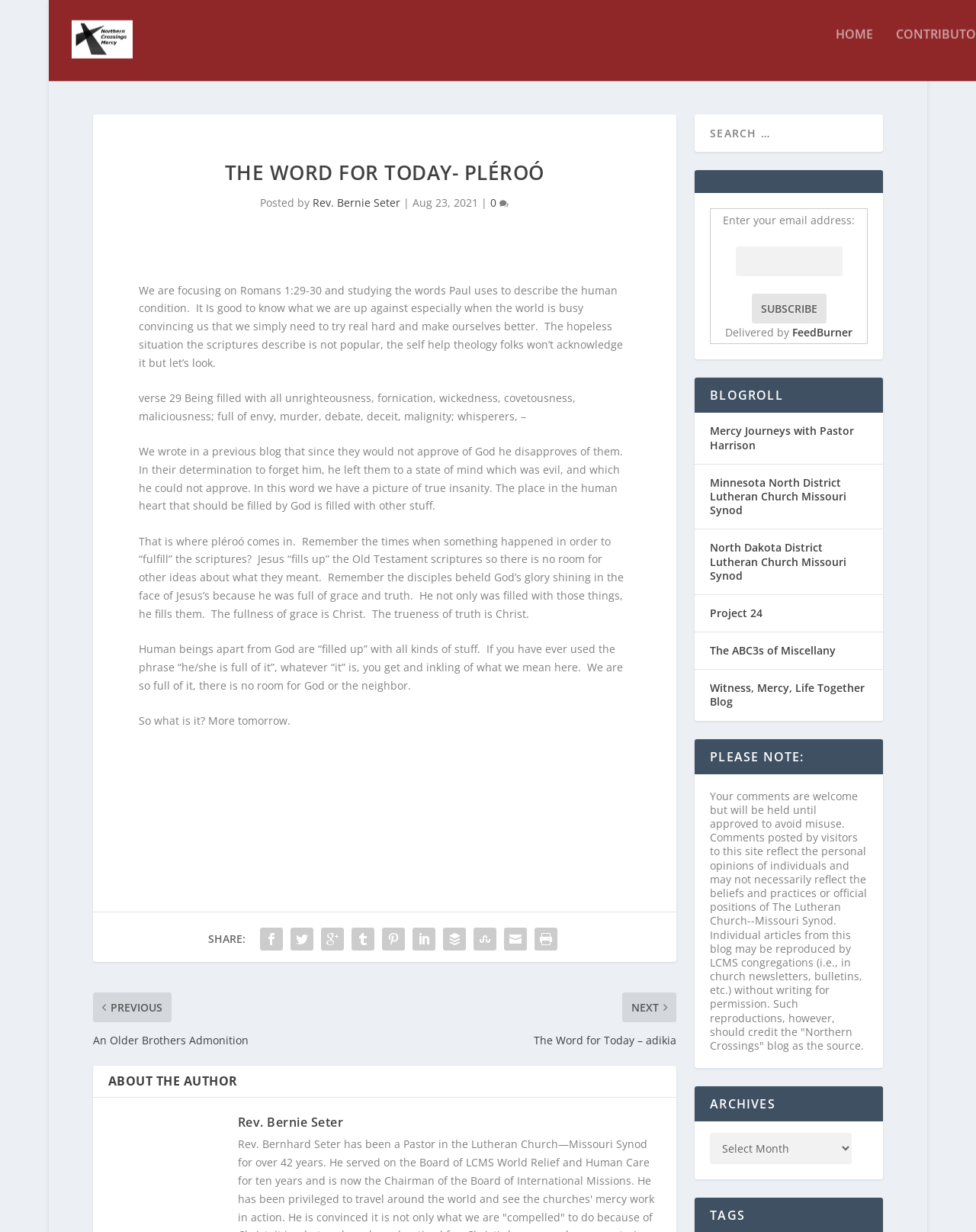Extract the bounding box coordinates of the UI element described by: "Mercy Journeys with Pastor Harrison". The coordinates should include four float numbers ranging from 0 to 1, e.g., [left, top, right, bottom].

[0.727, 0.276, 0.875, 0.299]